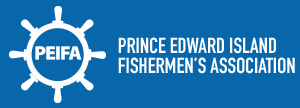Offer a detailed explanation of the image's components.

The image features the logo of the Prince Edward Island Fishermen's Association (PEIFA), prominently displayed against a vibrant blue background. The design incorporates a traditional ship's wheel, symbolizing maritime heritage, with the acronym "PEIFA" centered within it. The full name of the association, "Prince Edward Island Fishermen's Association," is styled in a bold and clear font to the right of the logo. This emblem represents the organization’s commitment to supporting local fishermen and promoting the fishing community in Prince Edward Island.